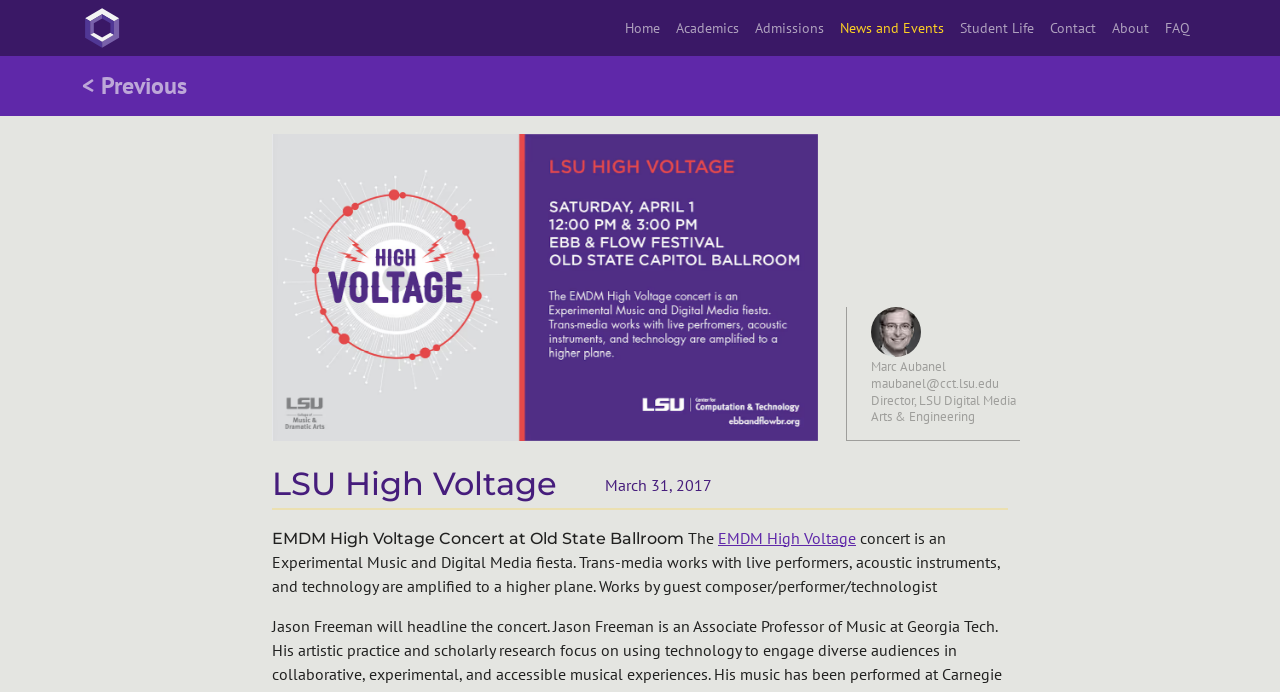What is the role of Marc Aubanel? Examine the screenshot and reply using just one word or a brief phrase.

Director, LSU Digital Media Arts & Engineering